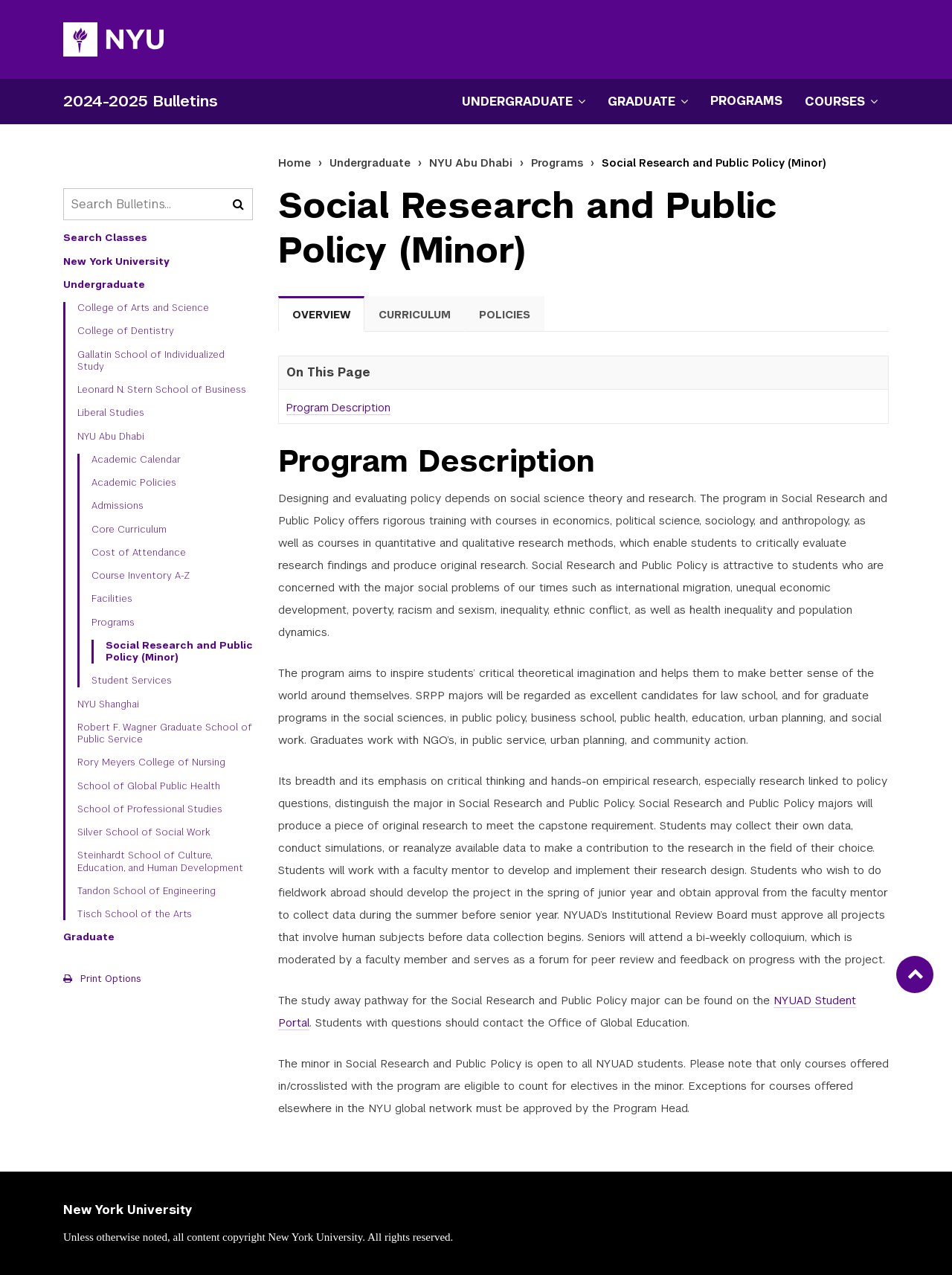What is the purpose of the program?
Please give a detailed and elaborate answer to the question.

I found the answer by reading the program description, which states that the program 'offers rigorous training with courses in economics, political science, sociology, and anthropology, as well as courses in quantitative and qualitative research methods, which enable students to critically evaluate research findings and produce original research'.